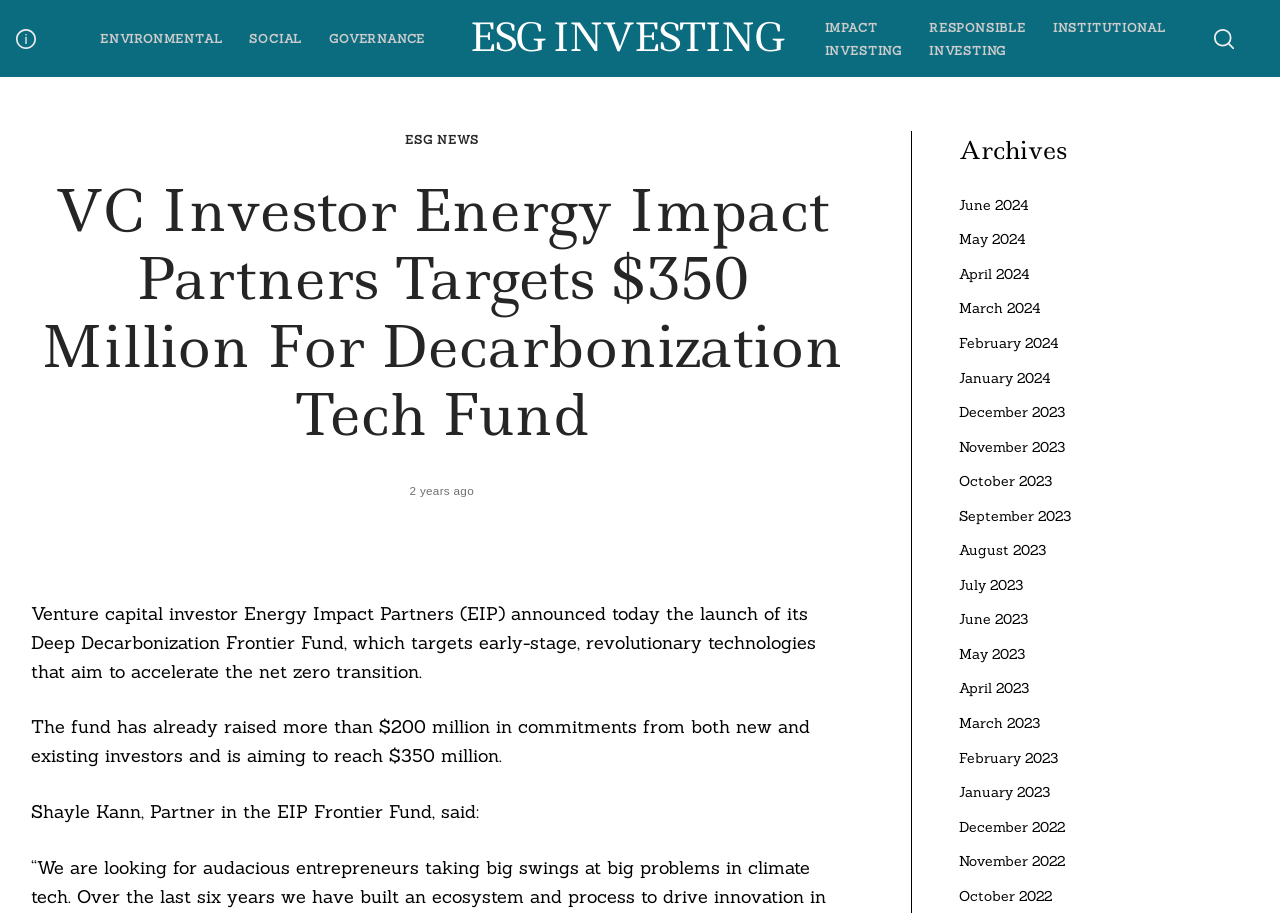Can you specify the bounding box coordinates for the region that should be clicked to fulfill this instruction: "View archives".

[0.749, 0.146, 0.834, 0.183]